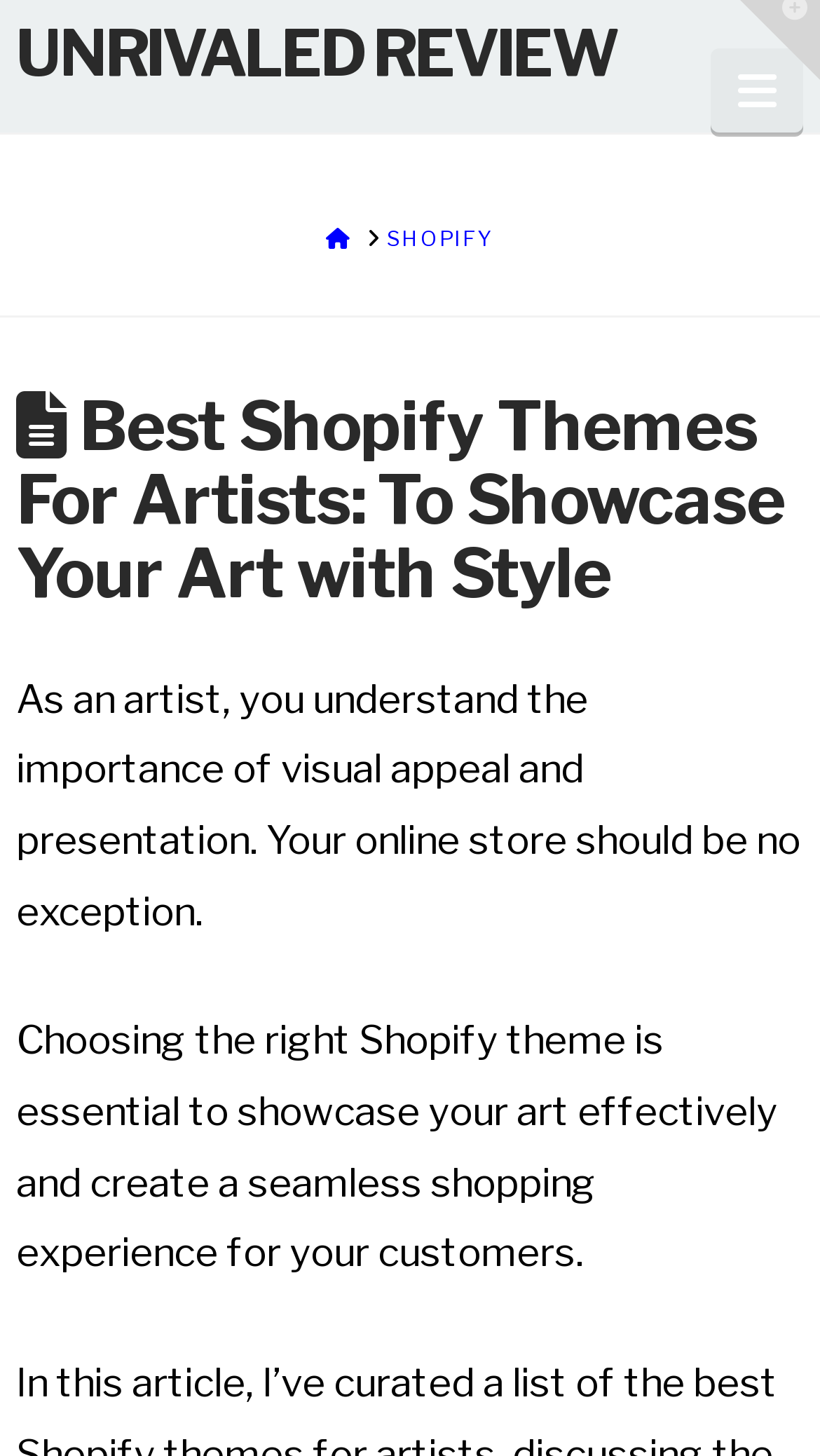Please find the main title text of this webpage.

 Best Shopify Themes For Artists: To Showcase Your Art with Style